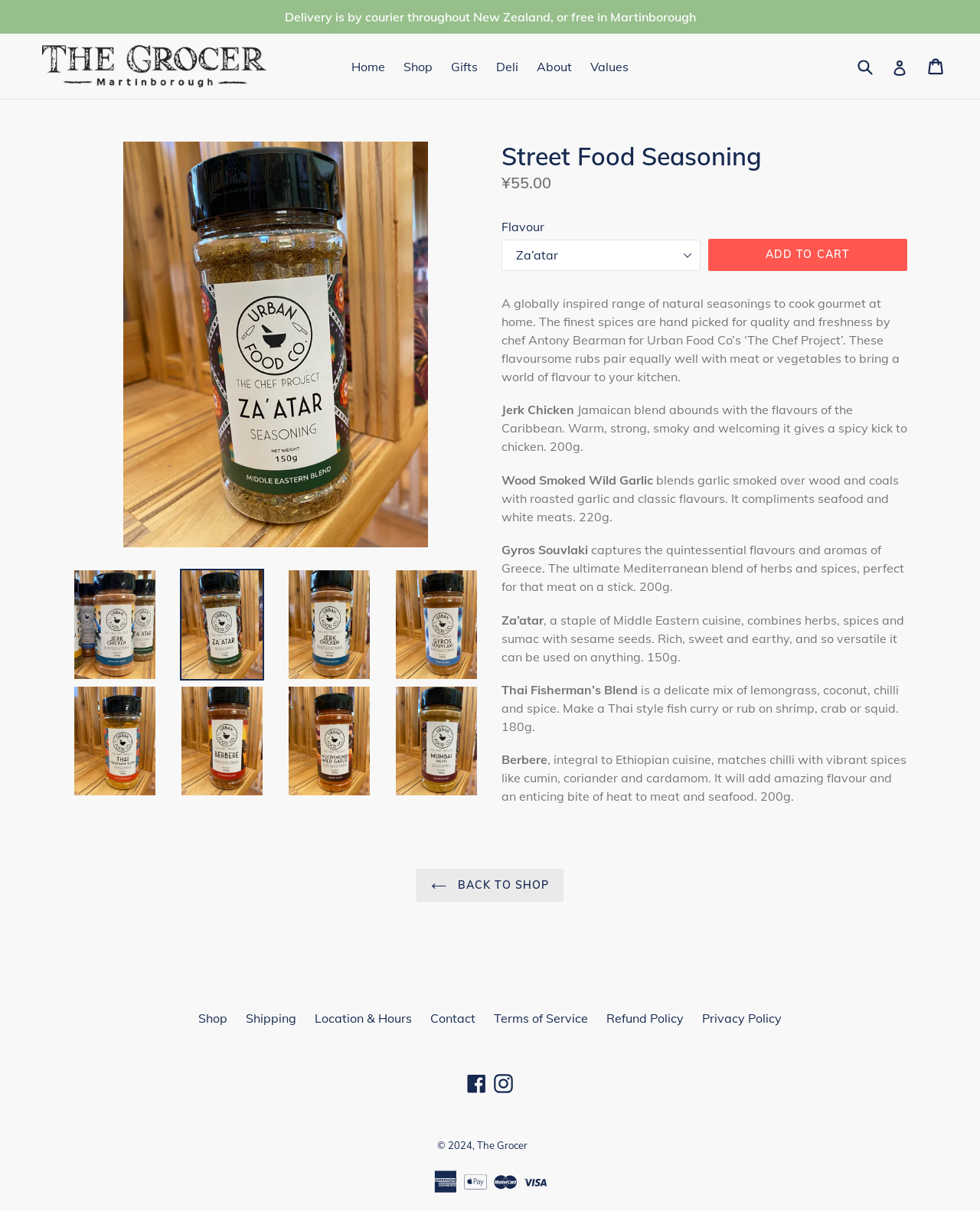Is there a search function on the webpage?
Answer with a single word or phrase by referring to the visual content.

Yes